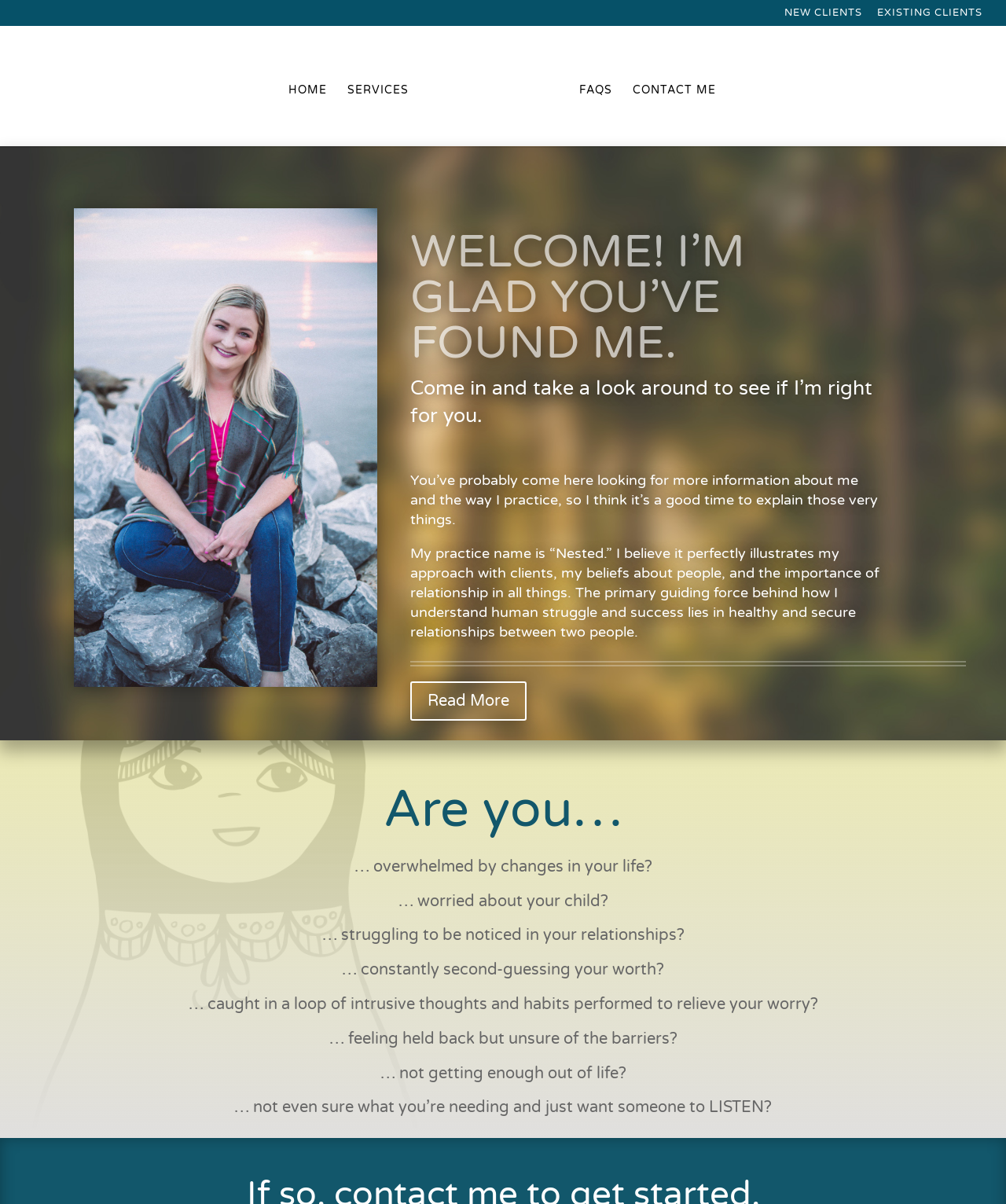What is the therapist's approach with clients?
Answer the question in as much detail as possible.

The therapist's approach with clients can be inferred from the meta description 'Therapy that Balances Nurture and Challenge'. Although the meta description is not directly visible on the webpage, it provides context about the therapist's approach. This approach is likely to be balancing nurture and challenge.